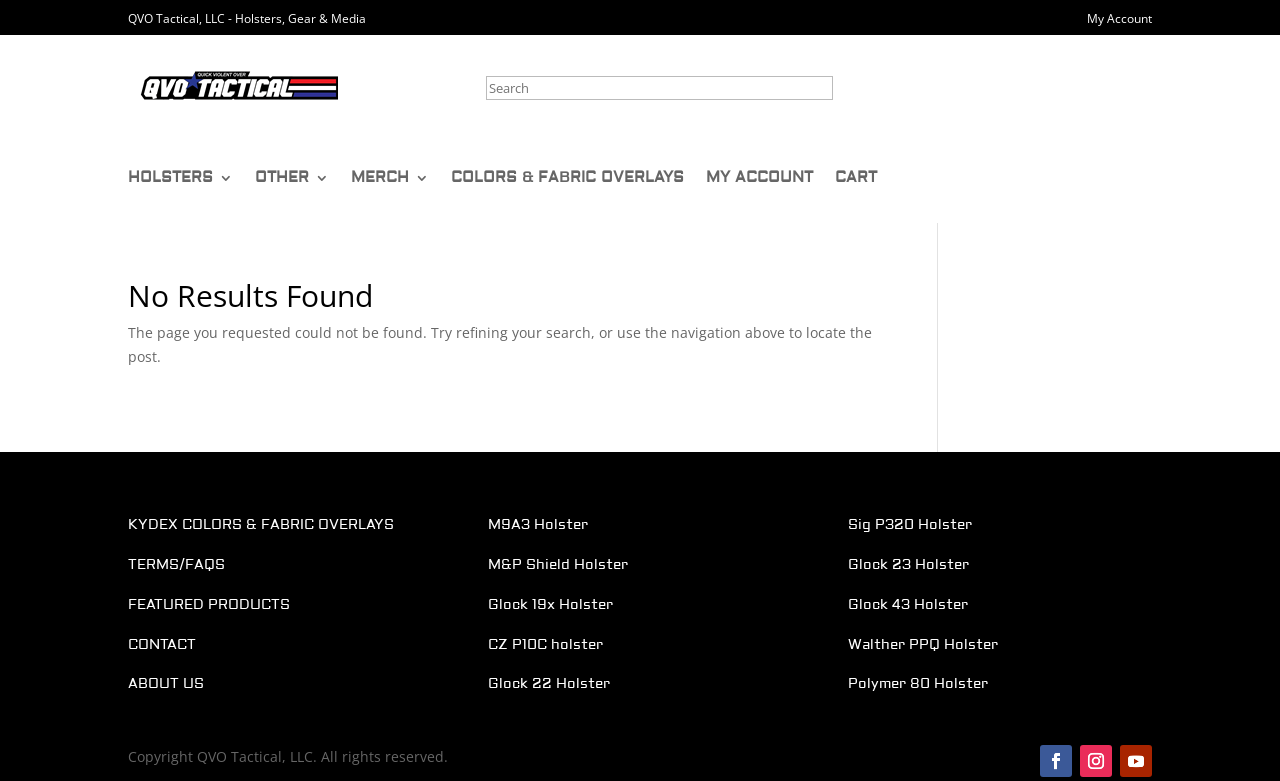Identify the bounding box coordinates for the region of the element that should be clicked to carry out the instruction: "Go to My Account page". The bounding box coordinates should be four float numbers between 0 and 1, i.e., [left, top, right, bottom].

[0.849, 0.013, 0.9, 0.035]